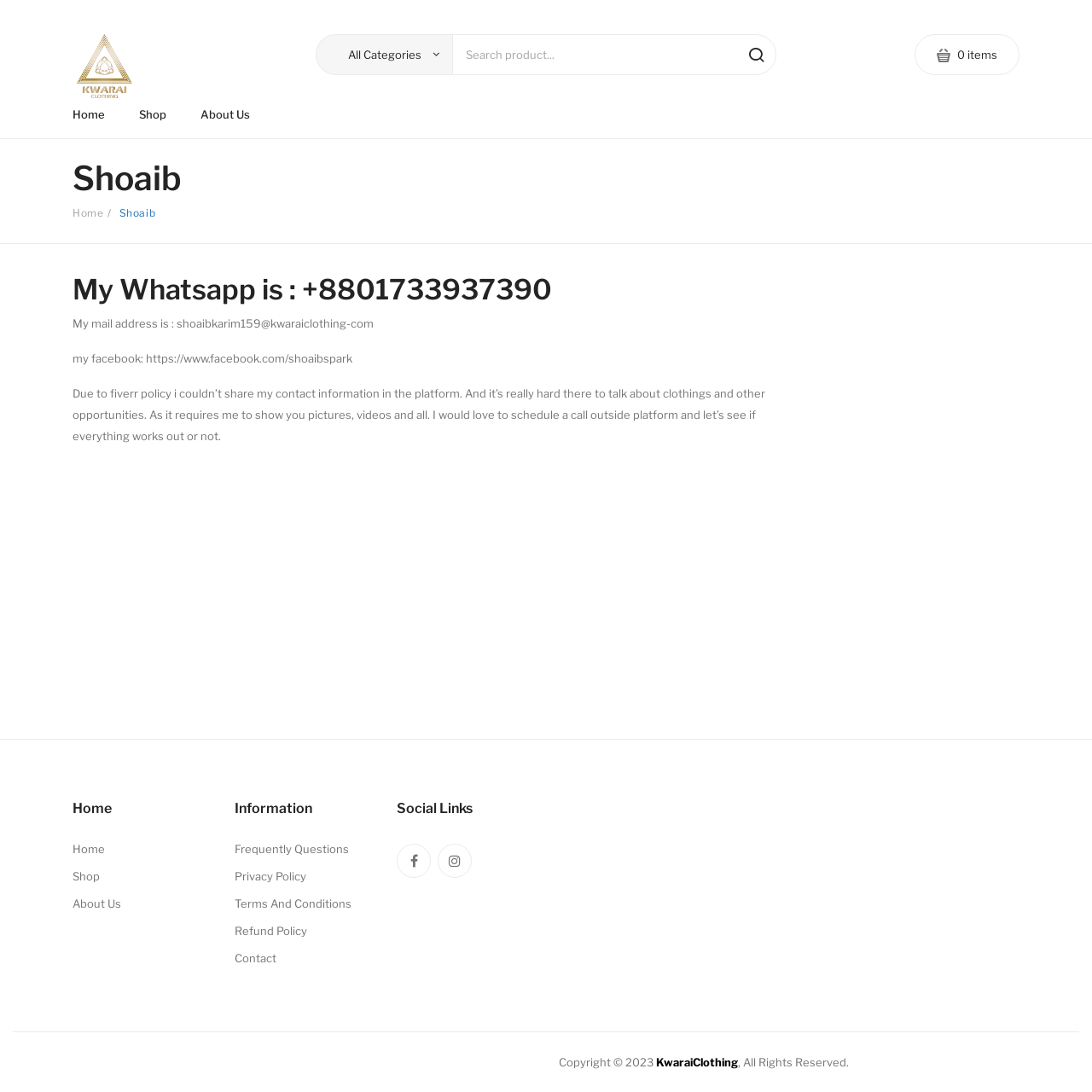Identify the bounding box coordinates necessary to click and complete the given instruction: "go to Fiction Archives".

None